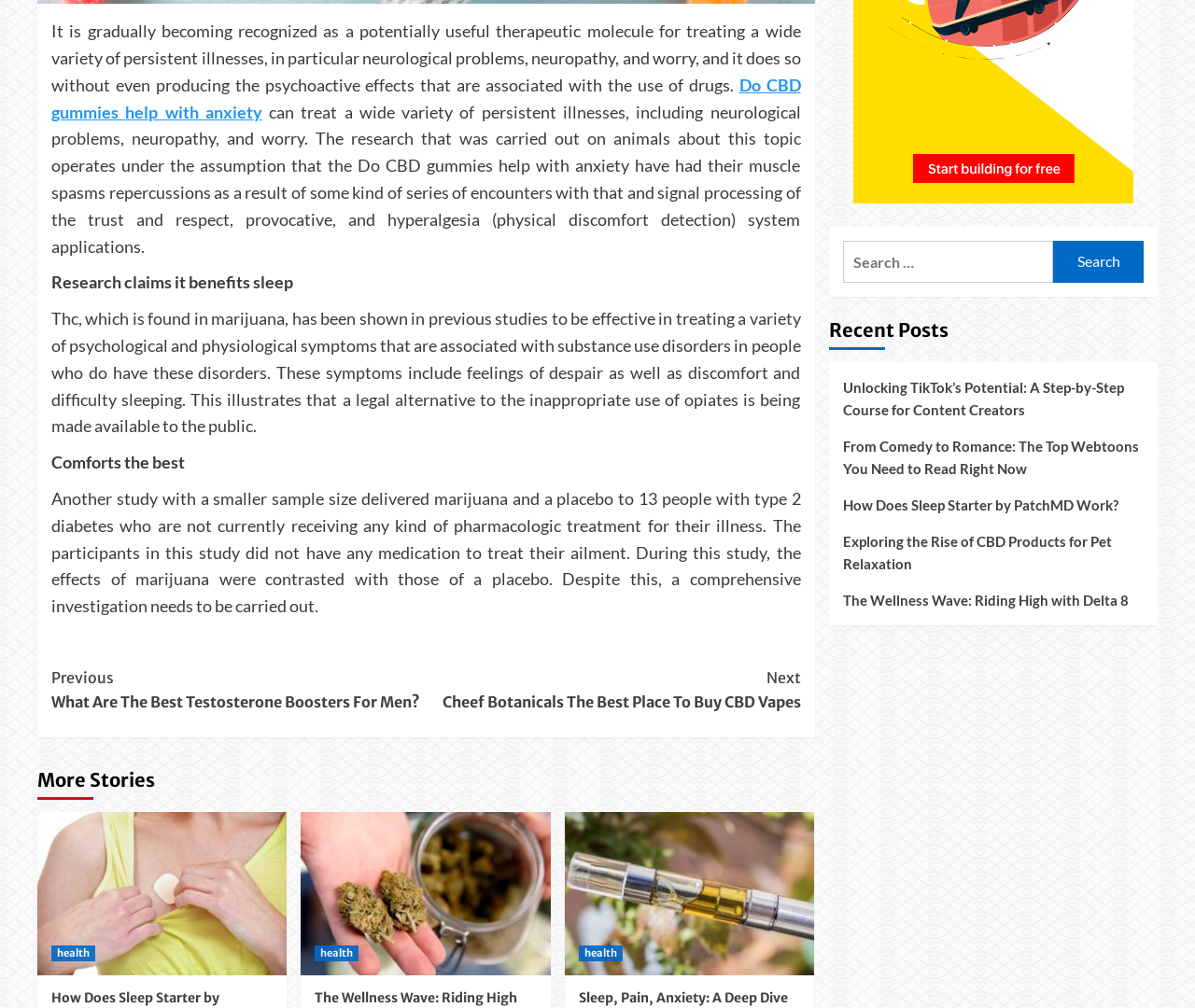Pinpoint the bounding box coordinates of the element you need to click to execute the following instruction: "Read about health". The bounding box should be represented by four float numbers between 0 and 1, in the format [left, top, right, bottom].

[0.043, 0.938, 0.08, 0.954]